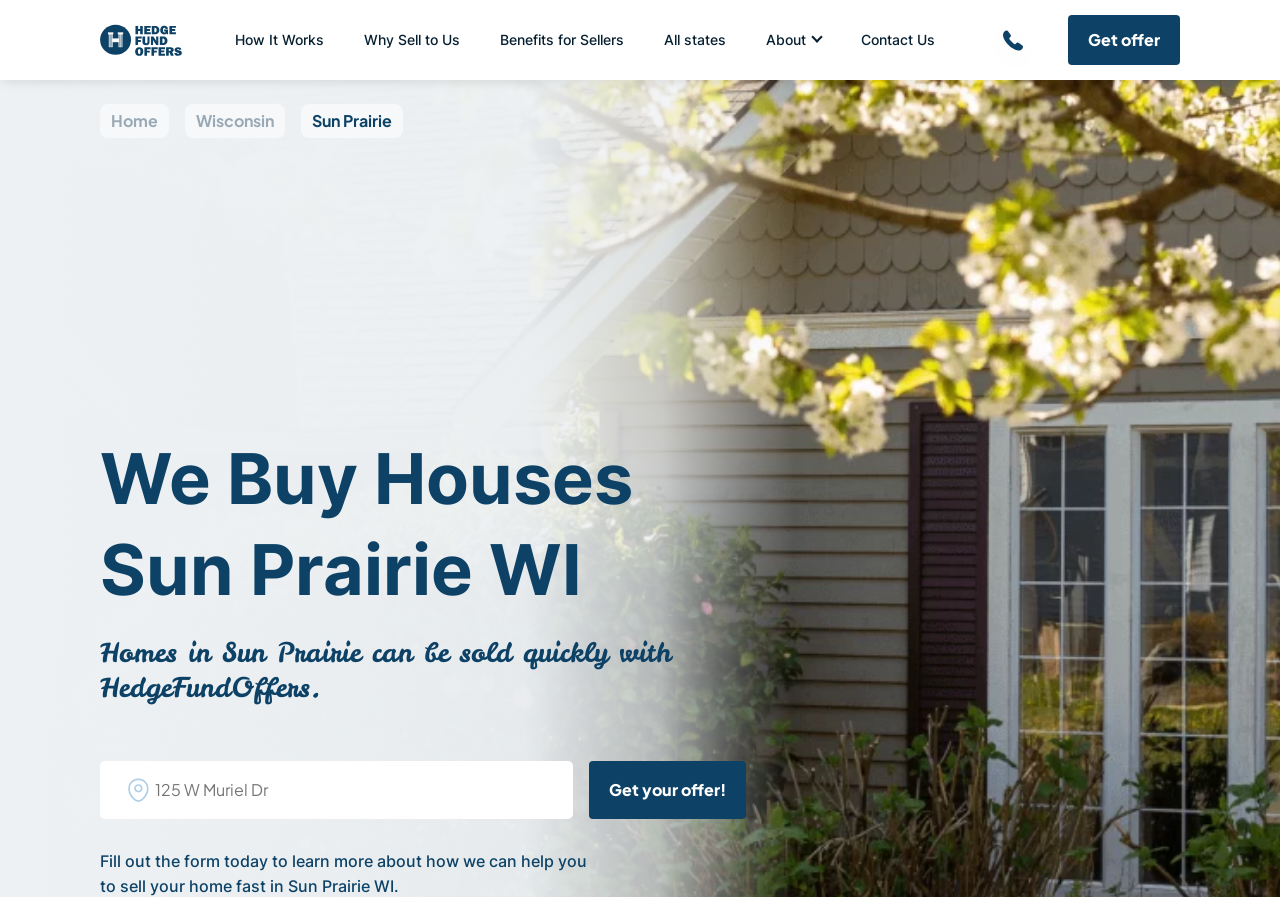Summarize the webpage with intricate details.

The webpage is about selling homes in Sun Prairie, Wisconsin, specifically highlighting the service of HedgeFundOffers. At the top, there is a heading "Hedge Fund Offer" with a corresponding link and image. Below this, there are several links to different sections of the website, including "How It Works", "Why Sell to Us", "Benefits for Sellers", "All states", "About", and "Contact Us". These links are positioned horizontally across the page.

On the right side of the page, there is a section with a link "Get offer Get" that contains several sub-links, including "Home", "Wisconsin", and "Sun Prairie". Below this, there is a heading "We Buy Houses Sun Prairie WI" followed by a paragraph of text that explains how homes in Sun Prairie can be sold quickly with HedgeFundOffers.

Further down the page, there is a form with a text box to input an address, a button to "Get your offer!", and a brief description of the service. The form is accompanied by a small image. At the very bottom of the page, there is a final paragraph of text encouraging users to fill out the form to learn more about selling their home fast in Sun Prairie, WI.